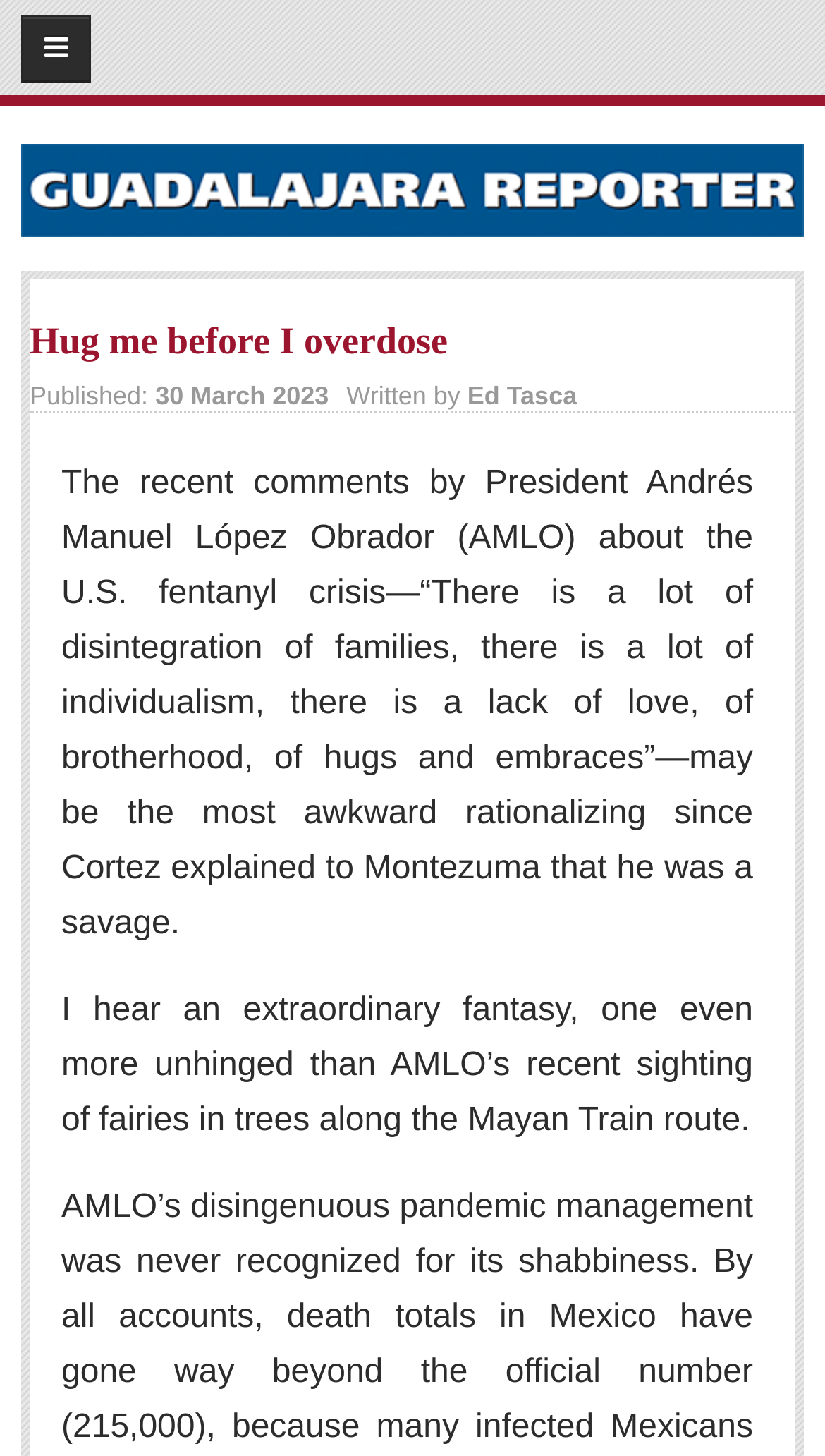Give a one-word or phrase response to the following question: What is the name of the newspaper?

The Guadalajara Reporter